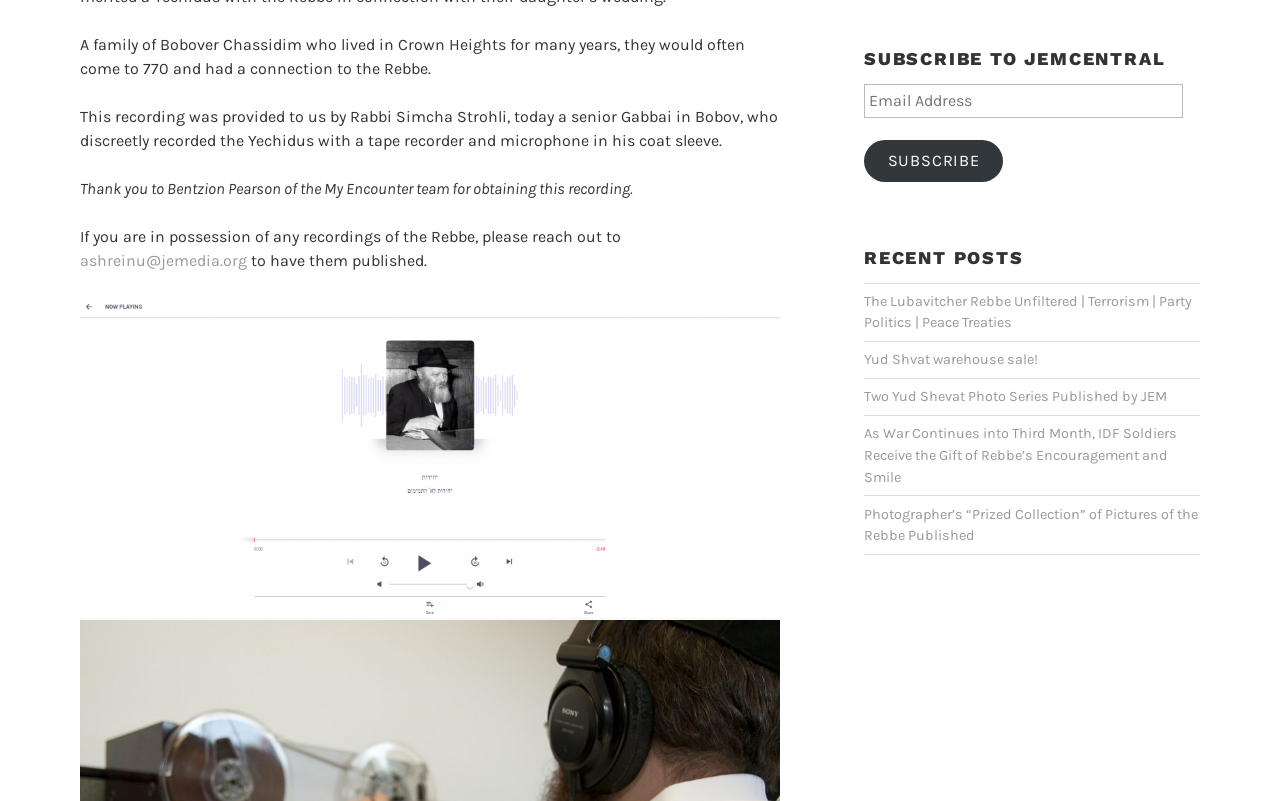From the screenshot, find the bounding box of the UI element matching this description: "Yud Shvat warehouse sale!". Supply the bounding box coordinates in the form [left, top, right, bottom], each a float between 0 and 1.

[0.675, 0.439, 0.811, 0.462]